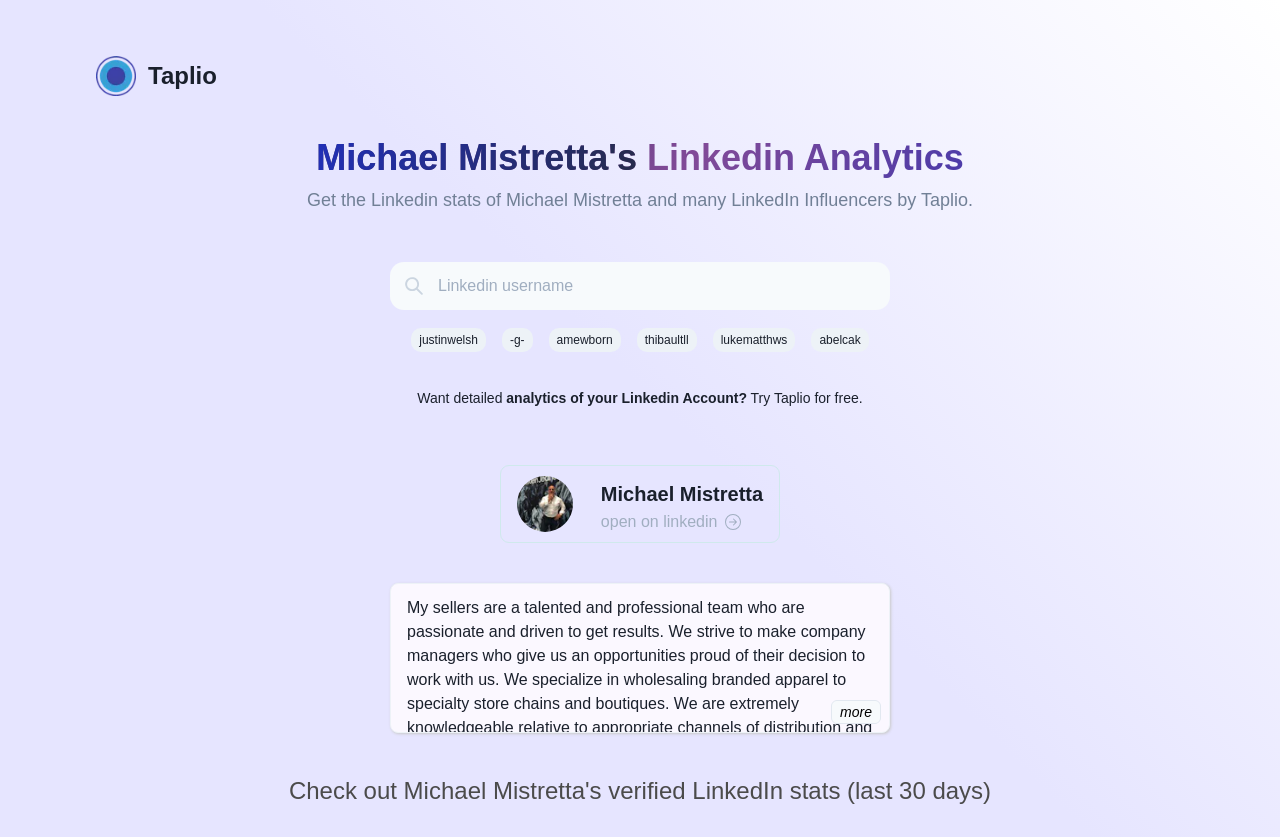Locate the bounding box of the user interface element based on this description: "parent_node: Michael Mistretta".

[0.404, 0.569, 0.454, 0.636]